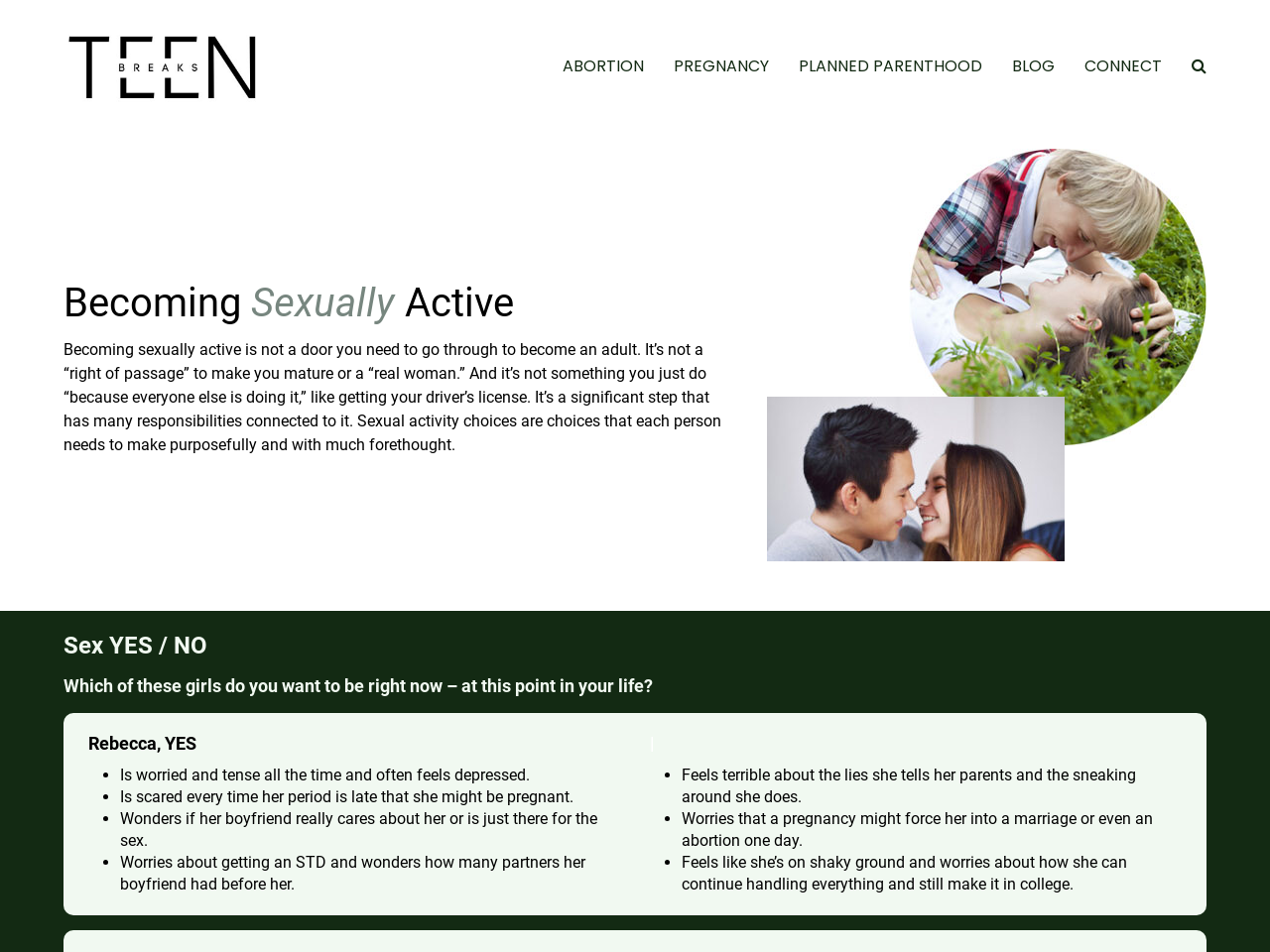Produce an extensive caption that describes everything on the webpage.

This webpage appears to be a resource for teenagers, focusing on sexual activity choices and their consequences. At the top, there is a logo and a link to "TeenBreaks" on the left, and a navigation menu on the right with options like "ABORTION", "PREGNANCY", "PLANNED PARENTHOOD", "BLOG", "CONNECT", and a search button.

Below the navigation menu, there is a section with a series of texts and images. The first text block explains that becoming sexually active is a significant step that requires careful consideration and responsibility. This is followed by two images, one on top of the other.

The next section is titled "Sex YES / NO" and presents a scenario where the reader is asked to choose which girl they want to be. There are two options, Rebecca, who says "YES" to sex, and an unnamed girl who says "NO". Each option is accompanied by a list of consequences, marked with bullet points. The "YES" option lists feelings of worry, tension, and fear of pregnancy or STDs, while the "NO" option lists feelings of guilt, worry, and uncertainty about the future.

Throughout the webpage, there are a total of four images, including the logo and the two images in the middle section. The layout is organized, with clear headings and concise text, making it easy to navigate and understand.